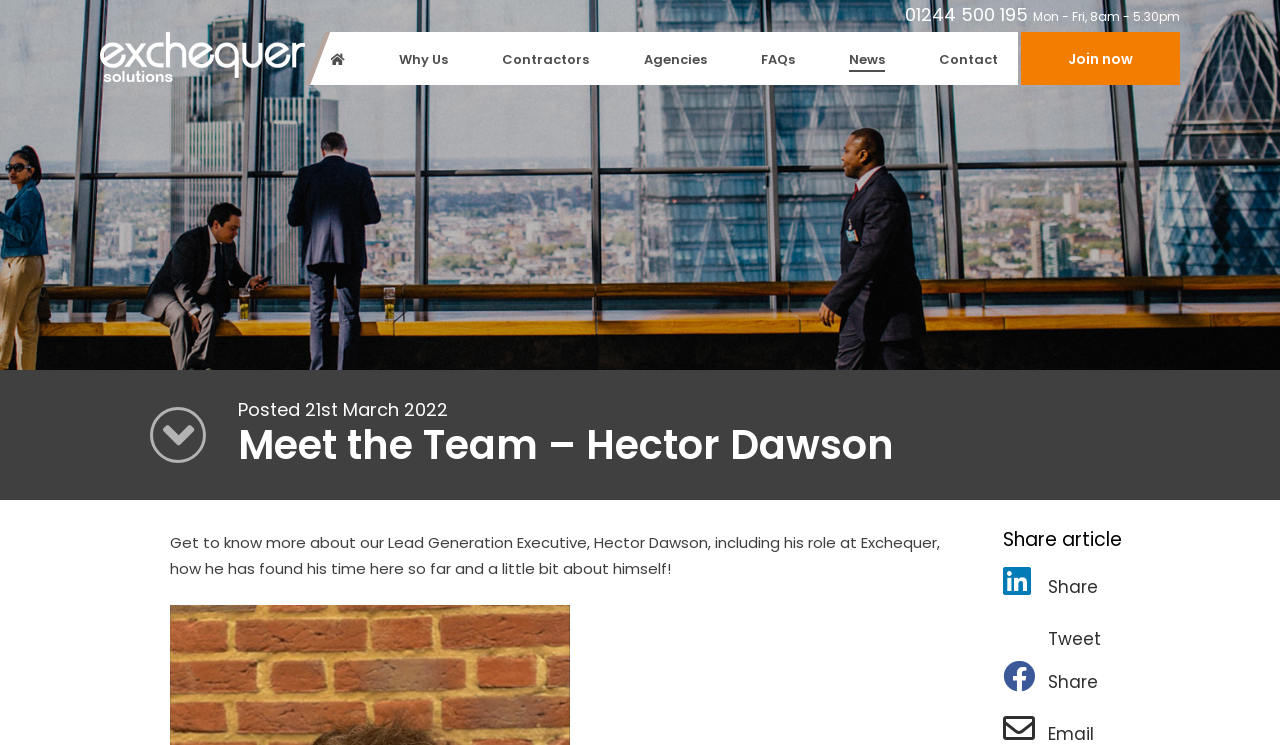How many links are there in the 'Contractors' section?
Look at the image and construct a detailed response to the question.

I found the 'Contractors' section by looking at the link element with the text 'Contractors', and then counted the number of link elements underneath it, which are 'Umbrella (Employed)', 'CIS (Self-employed)', 'Freelance', 'Benefits', and 'Join Now'.